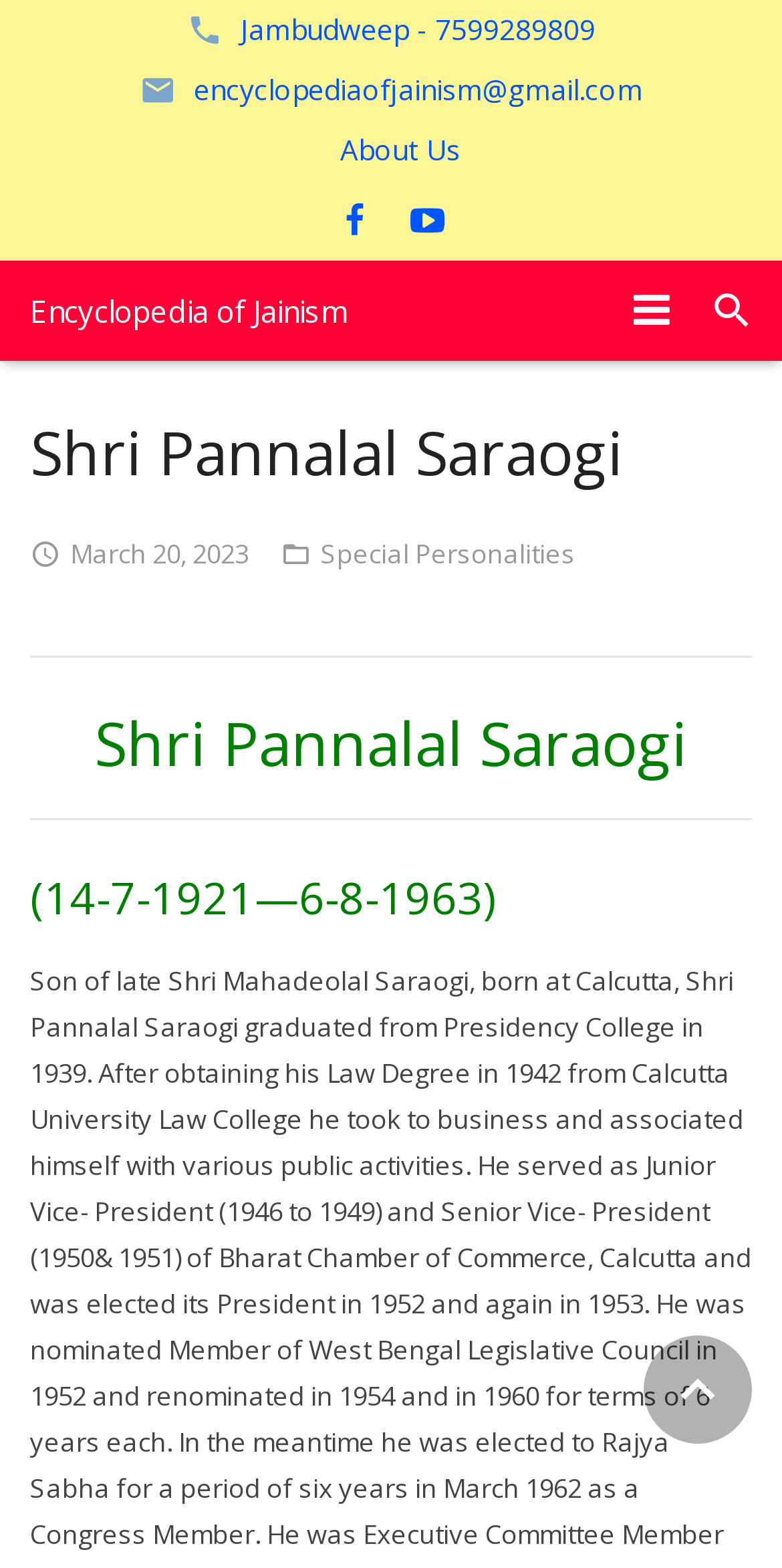Can you find the bounding box coordinates of the area I should click to execute the following instruction: "Visit the 'Encyclopedia of Jainism' page"?

[0.038, 0.166, 0.444, 0.23]